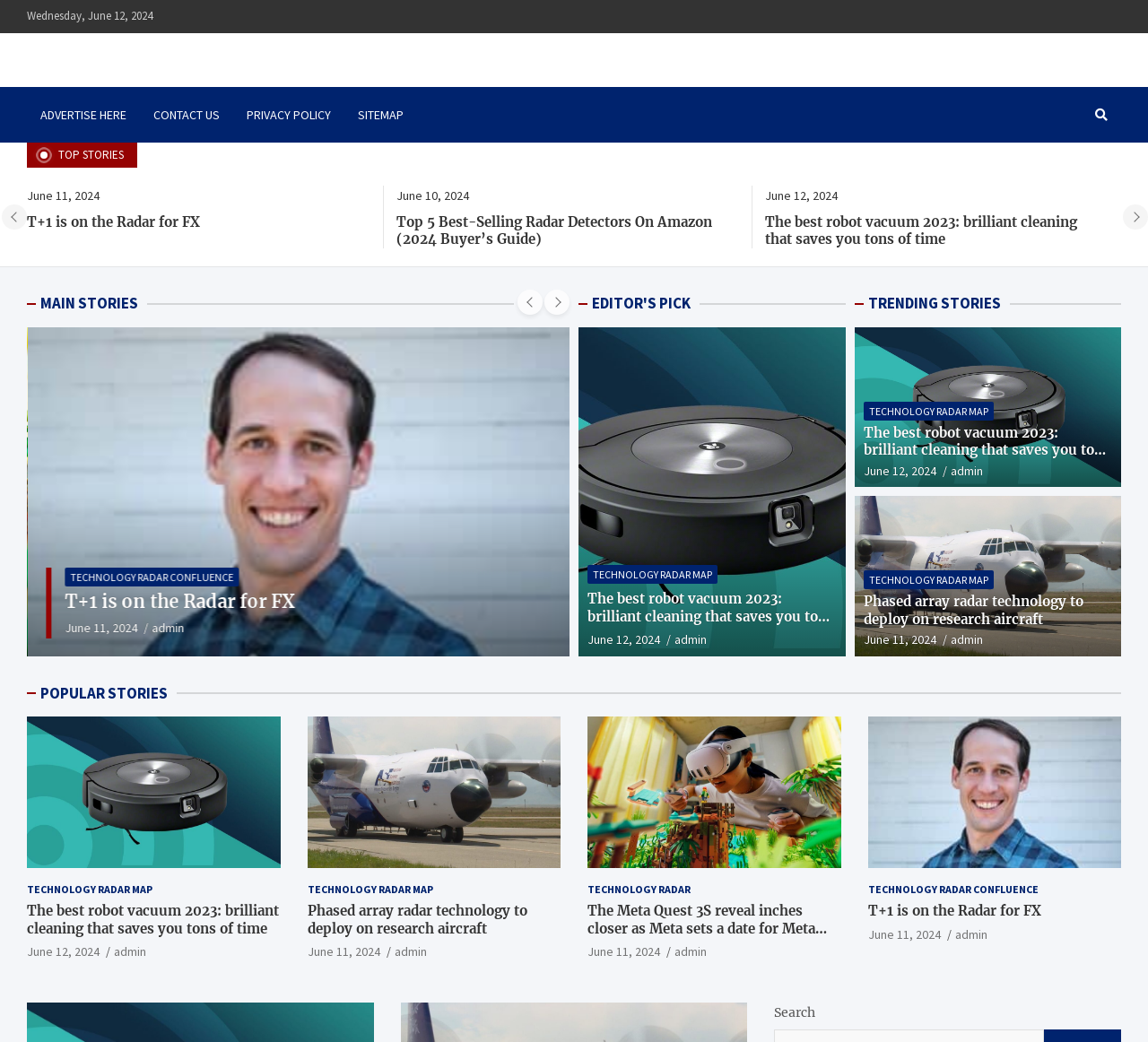How many admin links are present on the webpage?
Refer to the image and give a detailed answer to the query.

There are five 'admin' links present on the webpage, located at different sections, each corresponding to a different story or date.